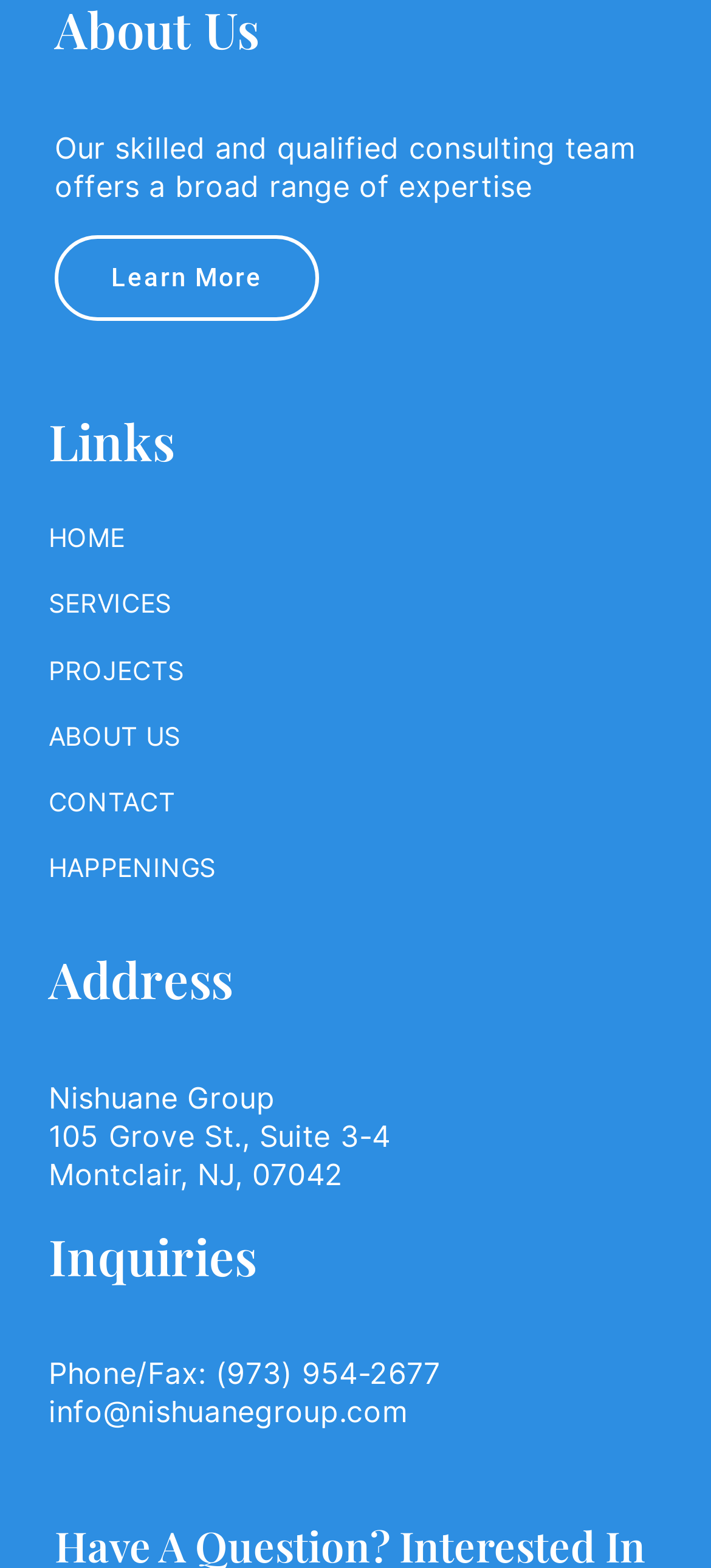Please identify the coordinates of the bounding box that should be clicked to fulfill this instruction: "Go to the home page".

[0.068, 0.326, 0.983, 0.356]